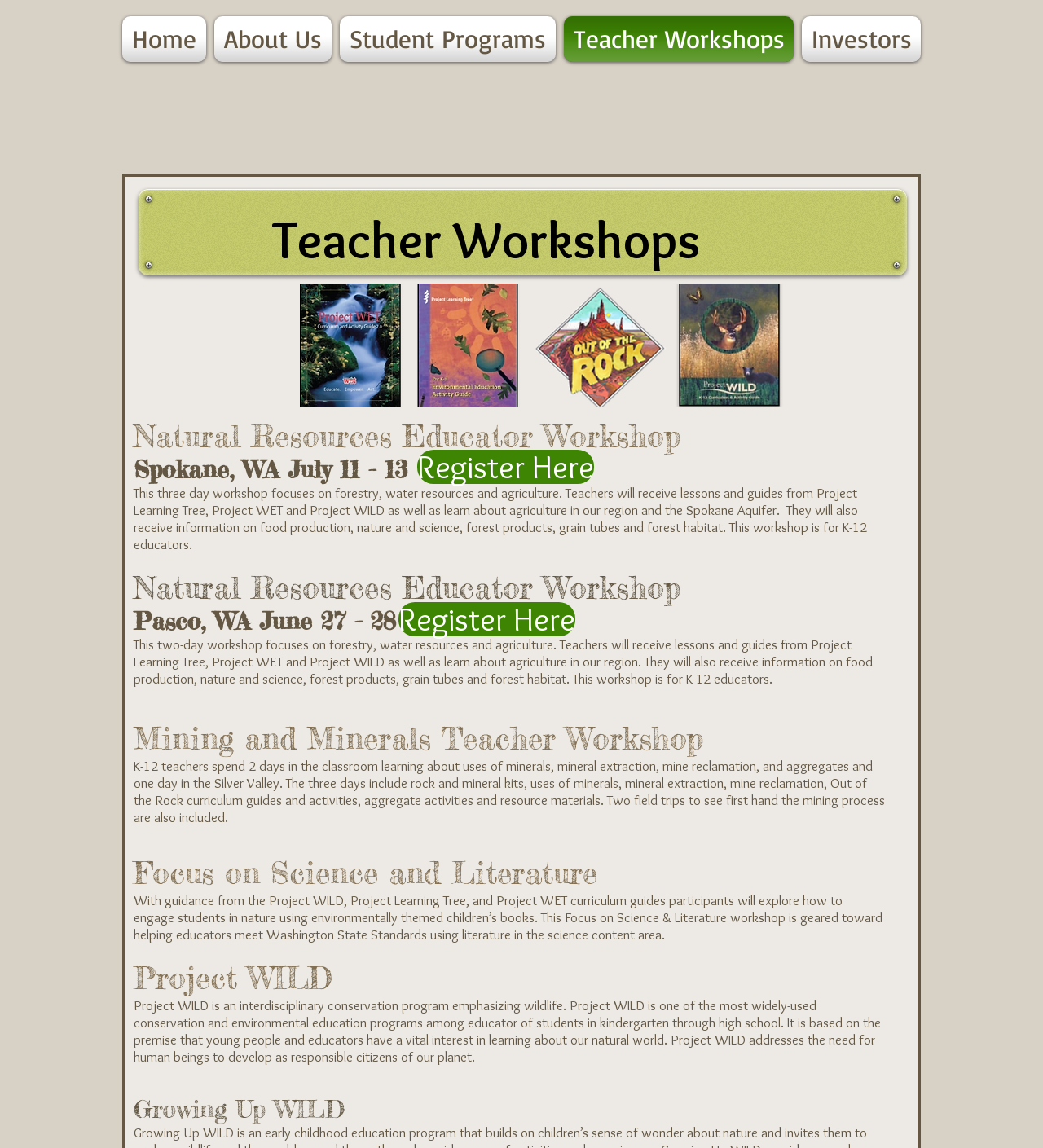How many days is the Mining and Minerals Teacher Workshop?
Using the information from the image, give a concise answer in one word or a short phrase.

3 days